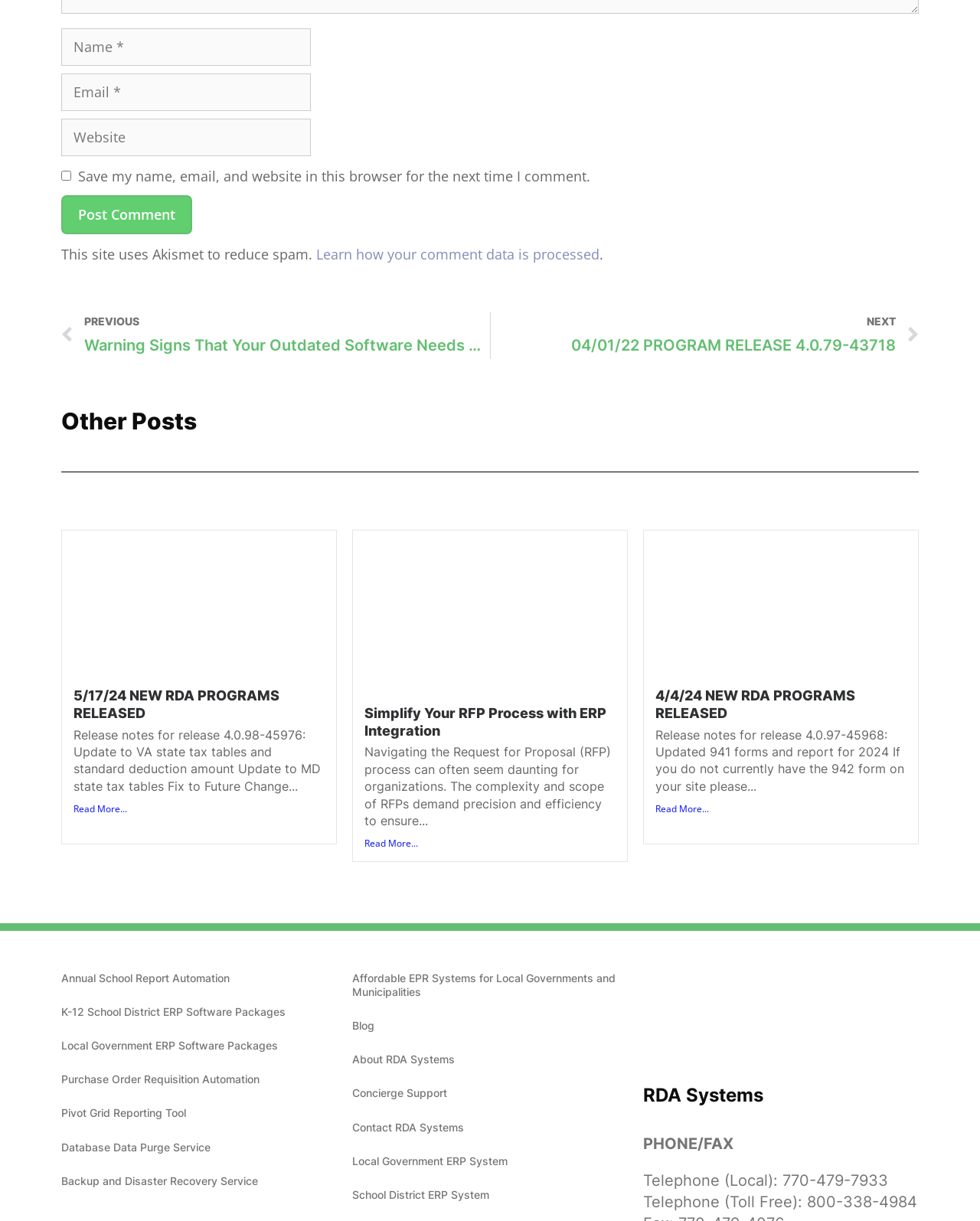Provide a brief response using a word or short phrase to this question:
What is the purpose of the checkbox?

Save comment data